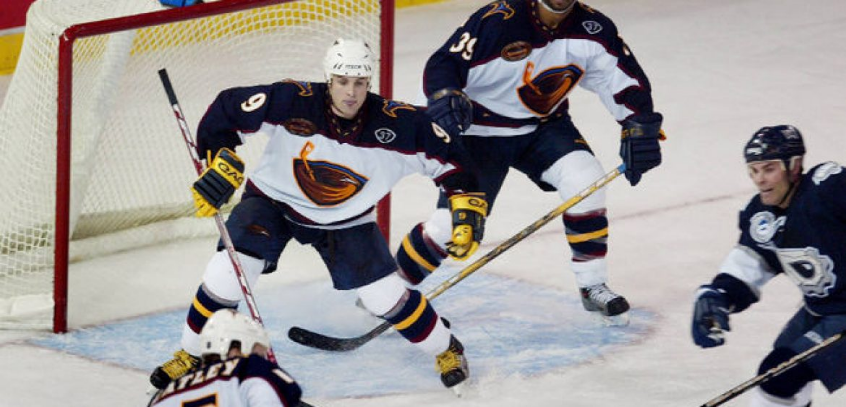What is the logo on the Thrashers' jerseys?
Refer to the screenshot and answer in one word or phrase.

A stylized bird